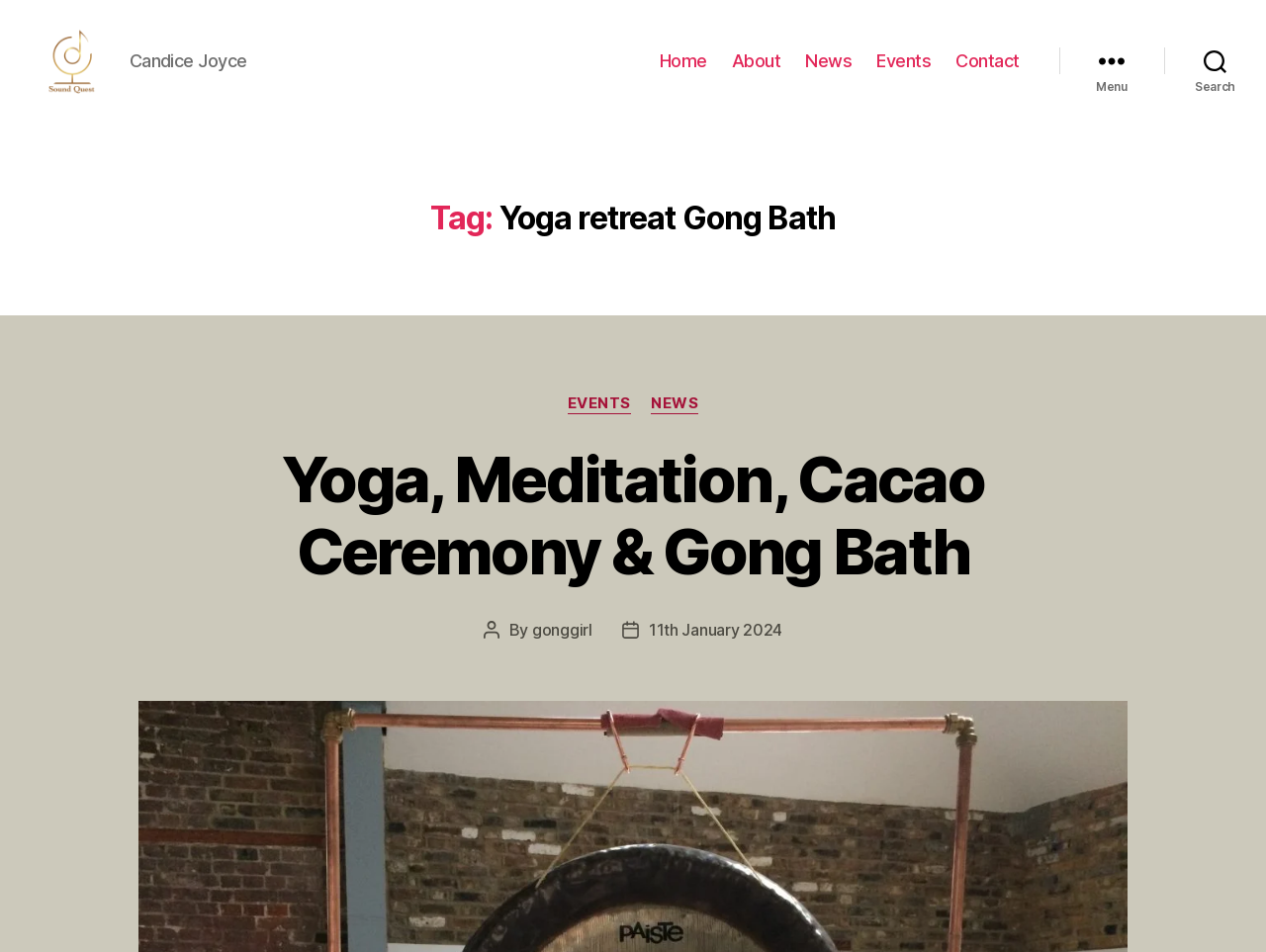Determine the bounding box coordinates for the area that needs to be clicked to fulfill this task: "Go to the Home page". The coordinates must be given as four float numbers between 0 and 1, i.e., [left, top, right, bottom].

[0.521, 0.065, 0.559, 0.087]